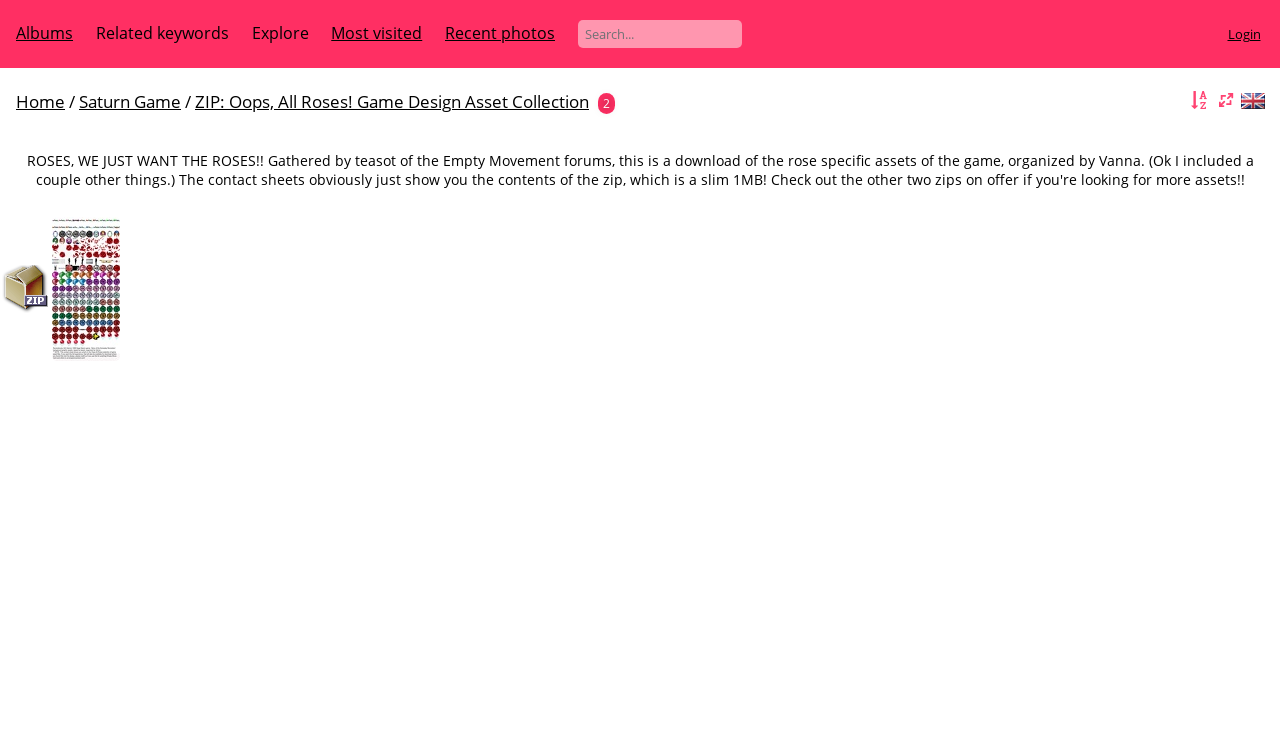Please specify the bounding box coordinates of the region to click in order to perform the following instruction: "Login to access more game design assets".

[0.959, 0.034, 0.985, 0.058]